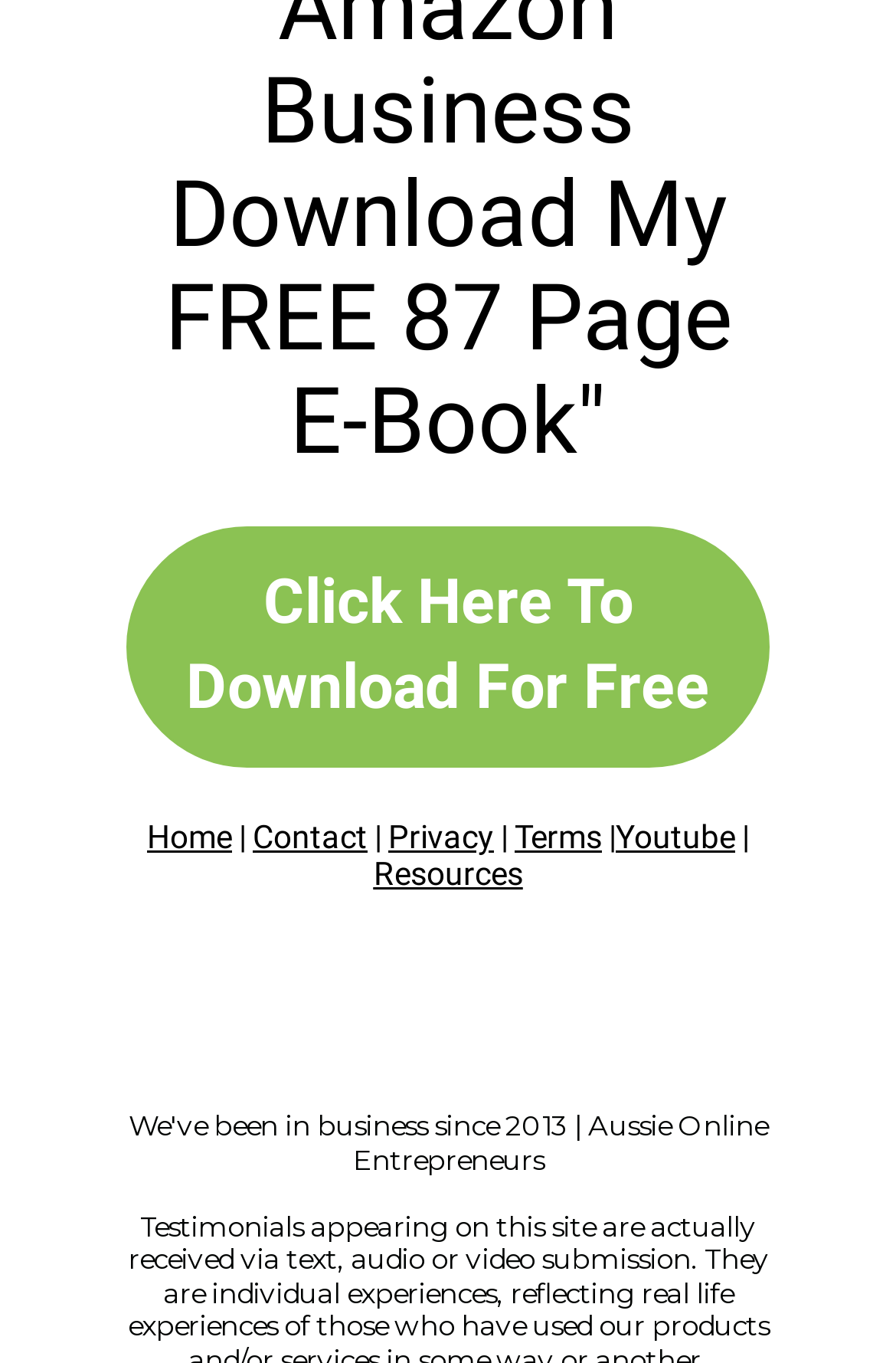Extract the bounding box coordinates of the UI element described: "Home". Provide the coordinates in the format [left, top, right, bottom] with values ranging from 0 to 1.

[0.164, 0.601, 0.259, 0.628]